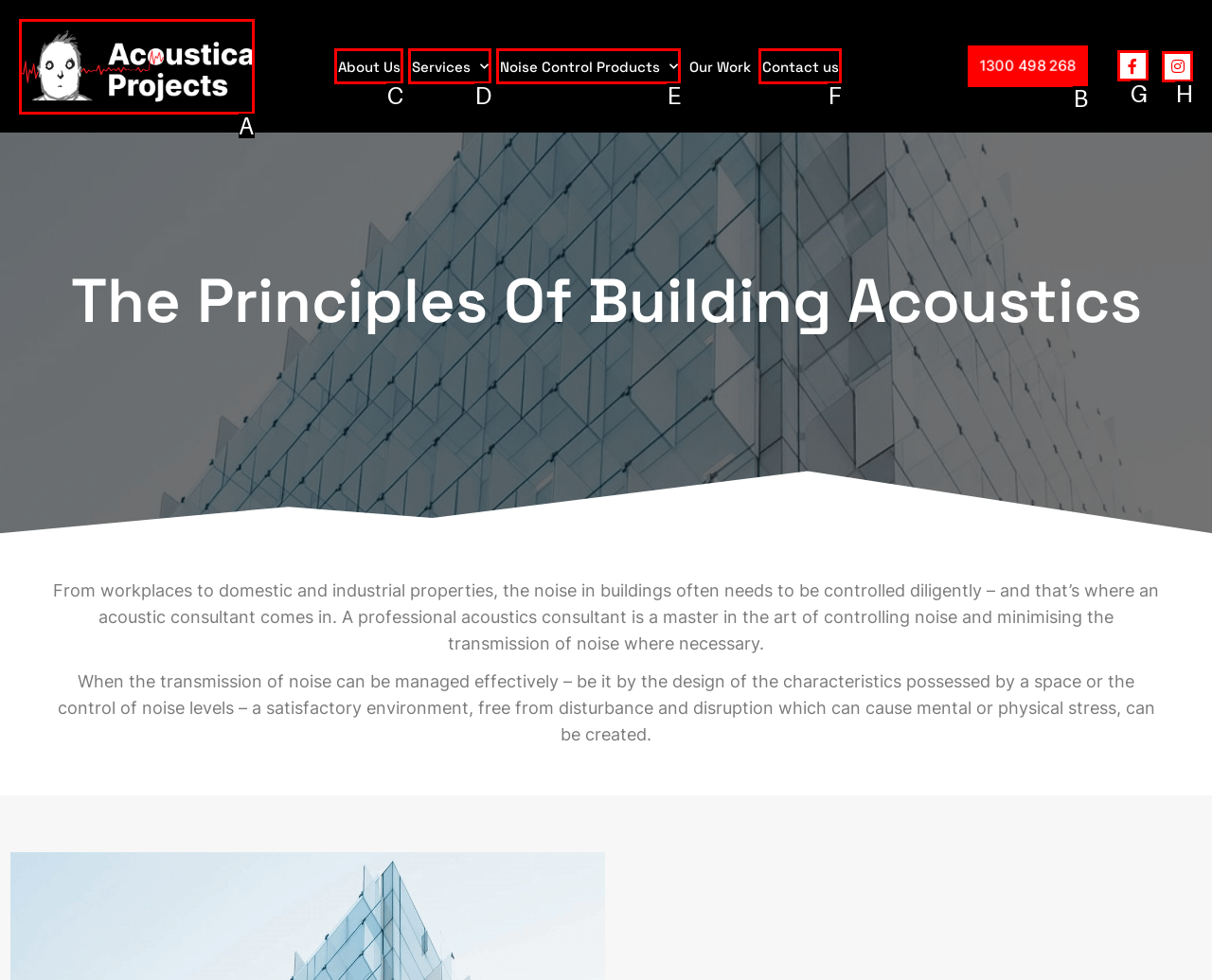Indicate which UI element needs to be clicked to fulfill the task: Visit Facebook page
Answer with the letter of the chosen option from the available choices directly.

G